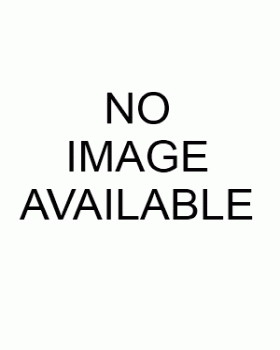What aspects of the product are mentioned in the review?
Look at the image and provide a short answer using one word or a phrase.

clarity, cut, and color